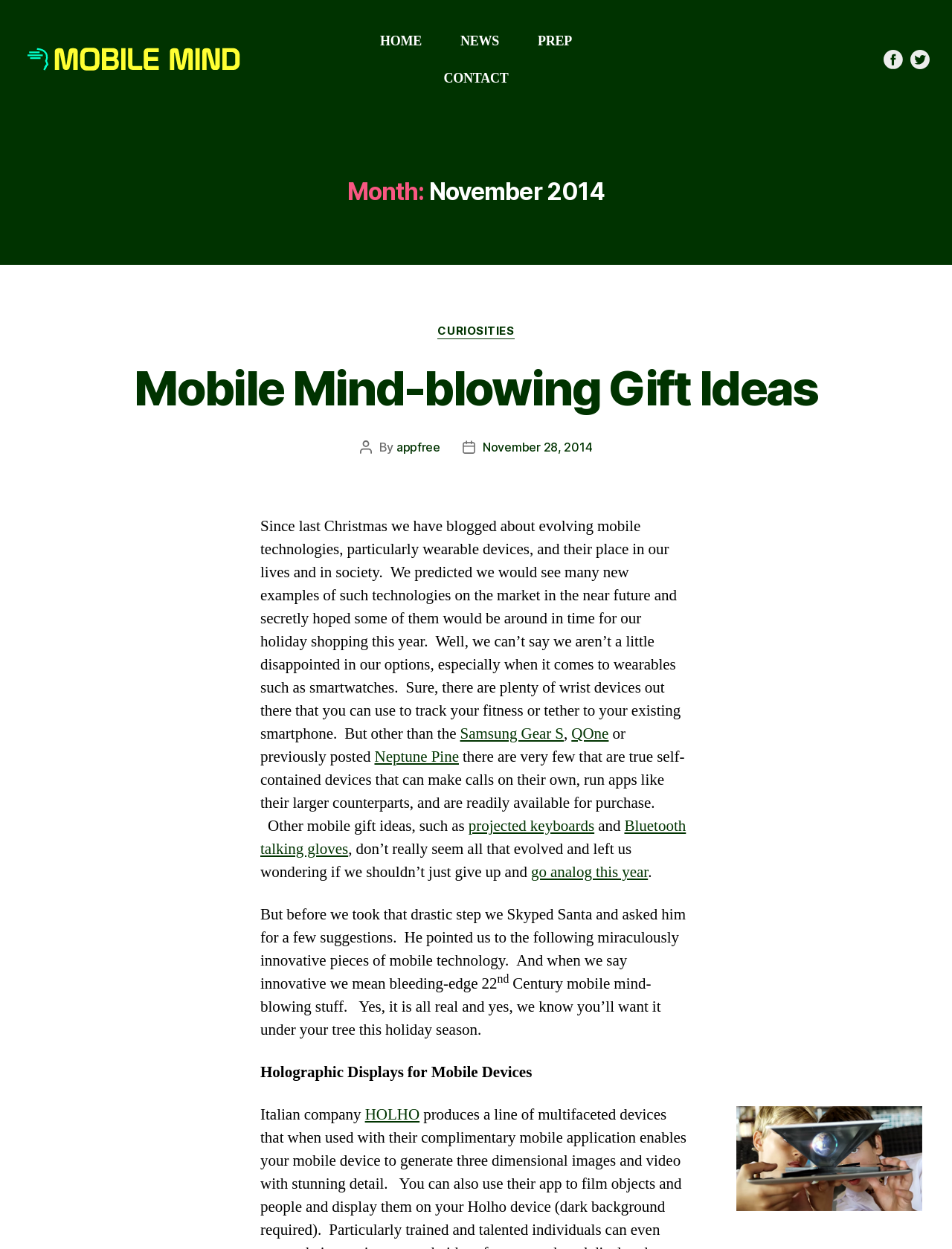What is the topic of the blog post?
Using the image, give a concise answer in the form of a single word or short phrase.

Mobile gift ideas